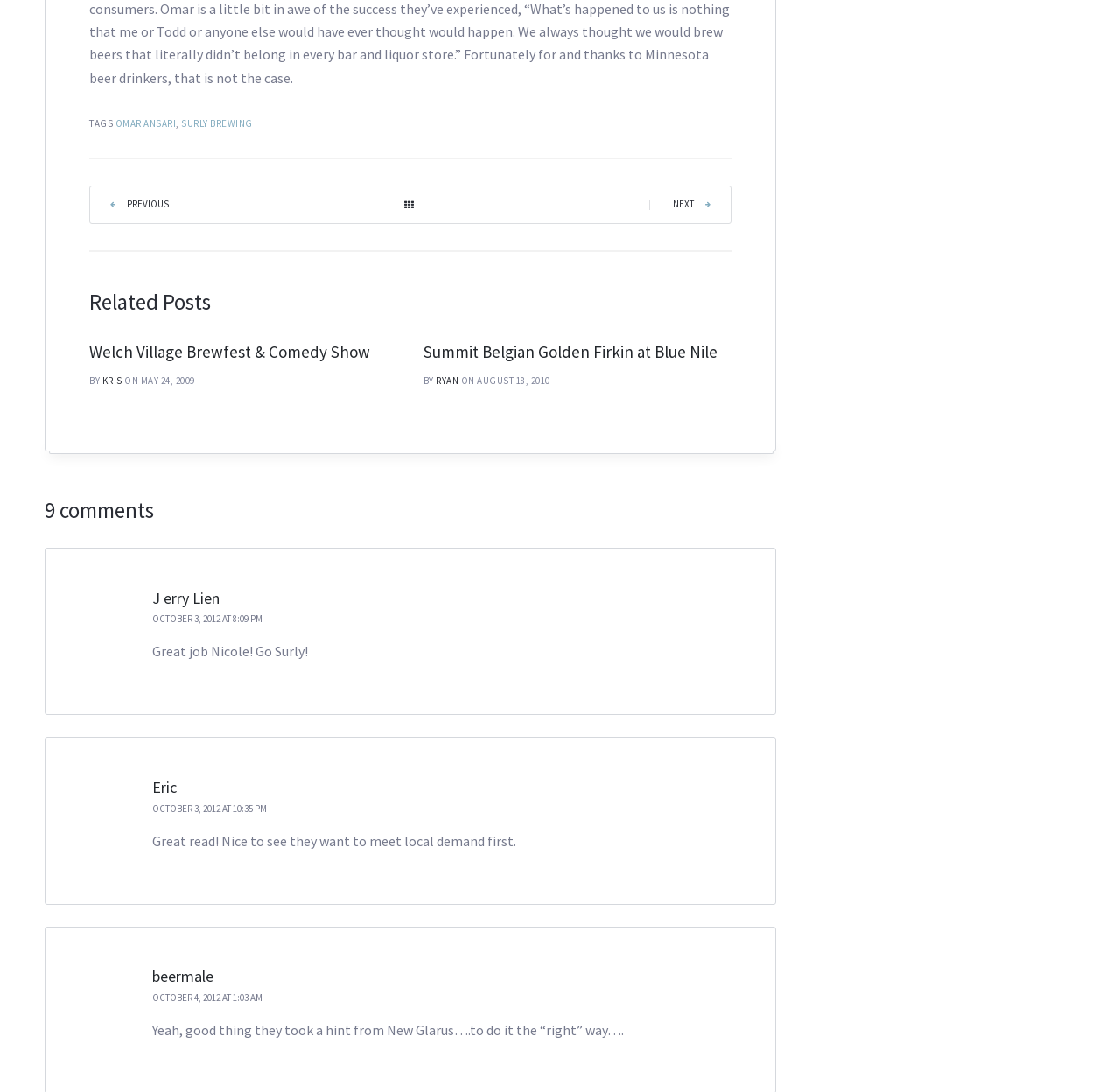Determine the bounding box coordinates for the clickable element to execute this instruction: "Click on Omar Ansari's profile". Provide the coordinates as four float numbers between 0 and 1, i.e., [left, top, right, bottom].

[0.103, 0.108, 0.157, 0.119]